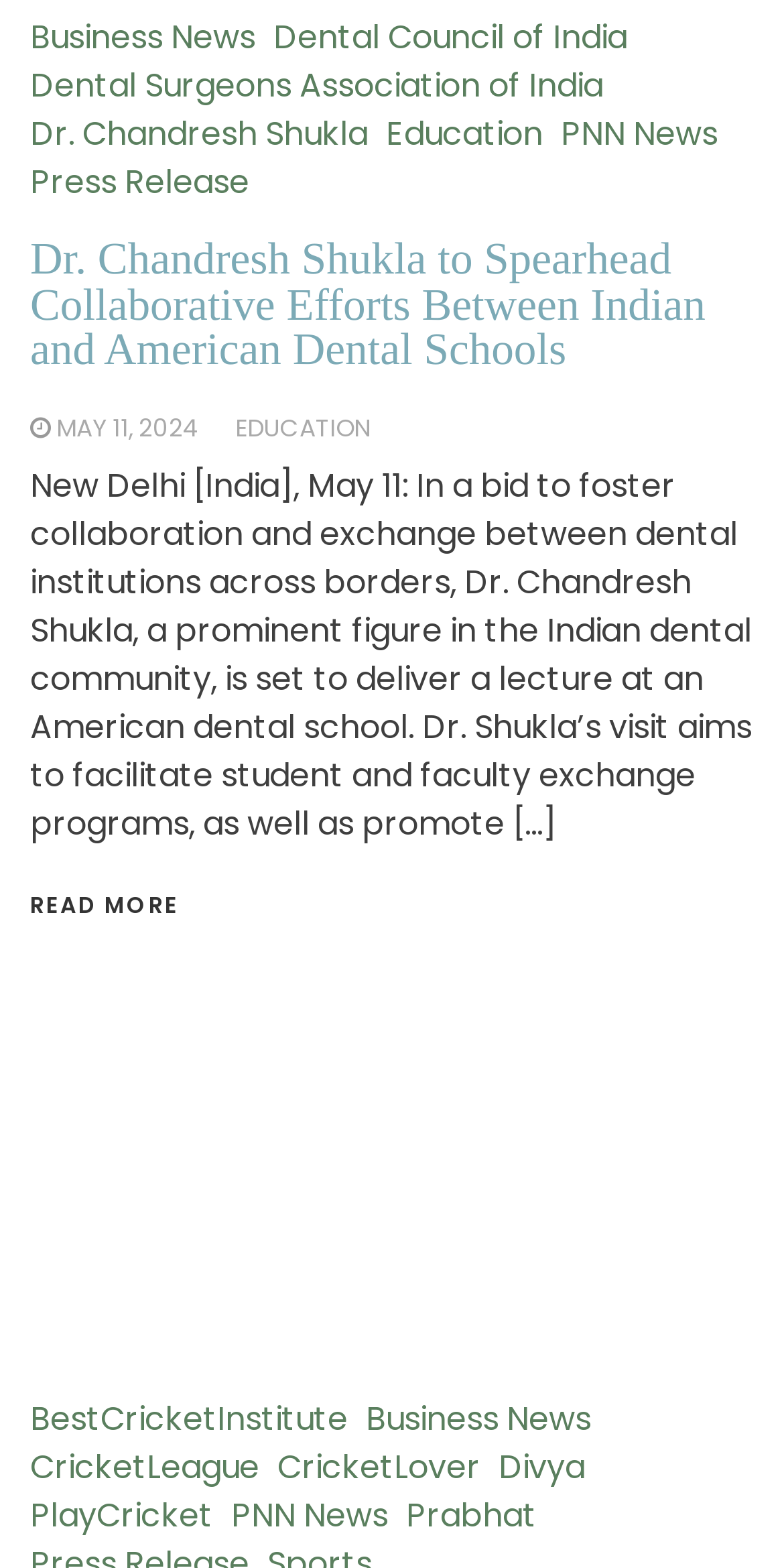Please determine the bounding box coordinates of the element's region to click for the following instruction: "Check the date of the press release".

[0.072, 0.261, 0.254, 0.283]